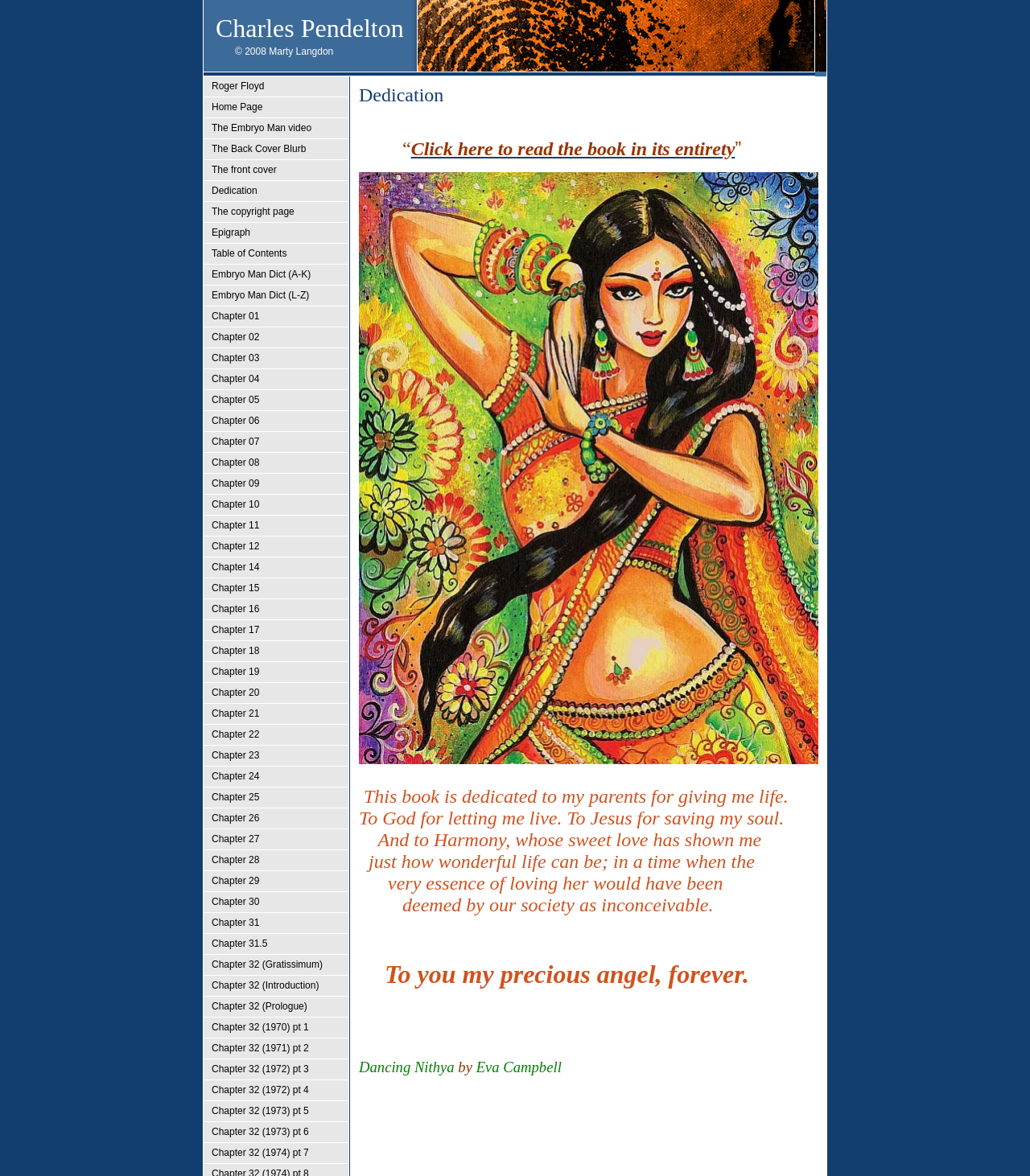Construct a comprehensive description capturing every detail on the webpage.

The webpage is the official website of Charles Pendelton. At the top, there is a layout table with a row containing a table cell with the text "Charles Pendelton" and a copyright notice "© 2008 Marty Langdon". Below this, there is a row of images, with three images aligned horizontally.

Underneath, there is a long list of links, organized in a single table cell, which appears to be a table of contents for a book. The links are labeled as chapters, with titles such as "Chapter 01", "Chapter 02", and so on, up to "Chapter 32". Some chapters have additional labels, such as "Gratissimum", "Introduction", and "Prologue". There are also links to other sections, such as "The Embryo Man video", "The Back Cover Blurb", and "Dedication".

The dedication section is a separate table cell, which contains a paragraph of text dedicated to the author's parents, God, Jesus, and someone named Harmony. The text also includes a link to read the book in its entirety. There is also an image, "Dancing Nithya by Eva Campbell", associated with this section.

Overall, the webpage appears to be a personal website for Charles Pendelton, with a focus on his book, which is available to read online.